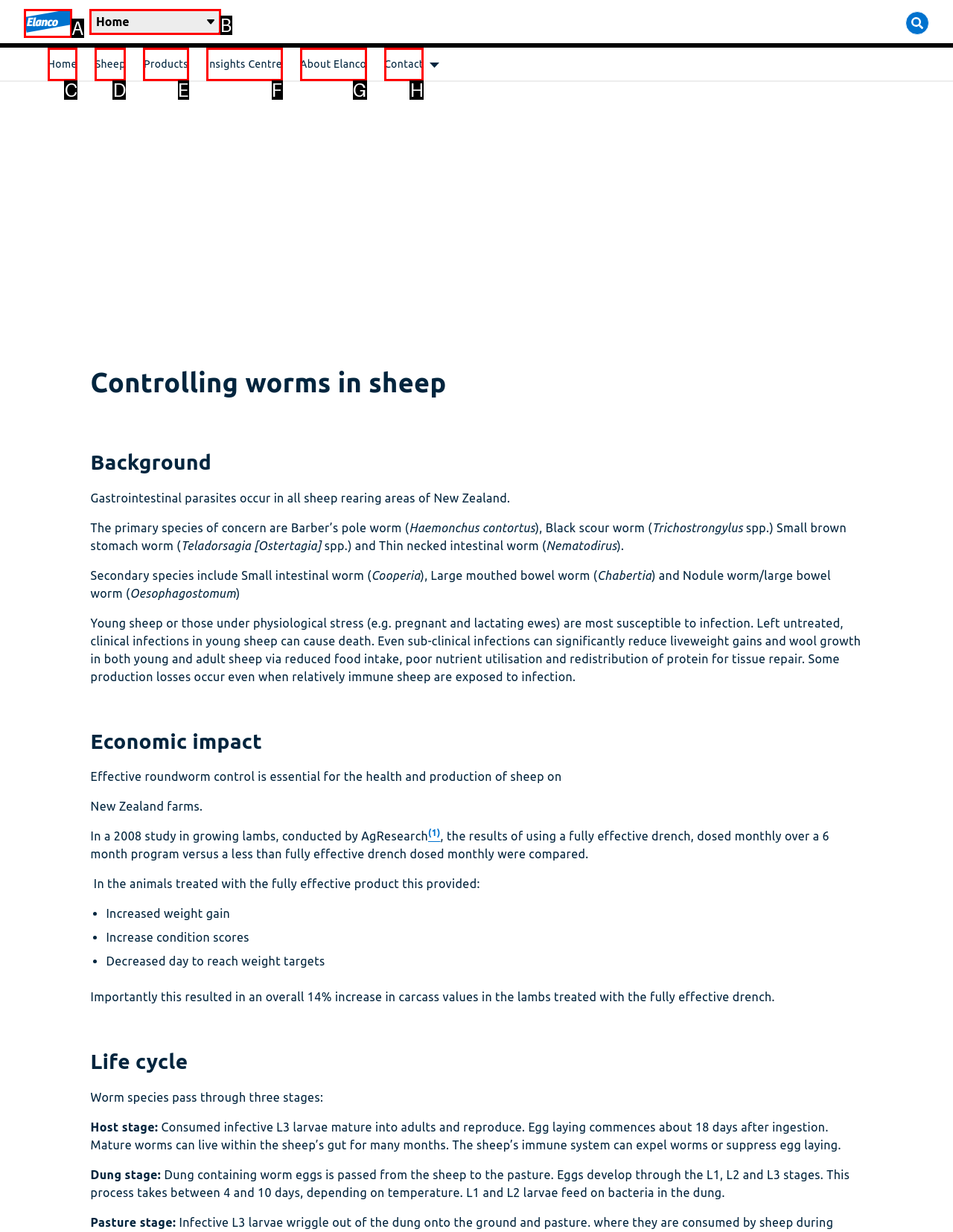Which UI element matches this description: Sheep?
Reply with the letter of the correct option directly.

D